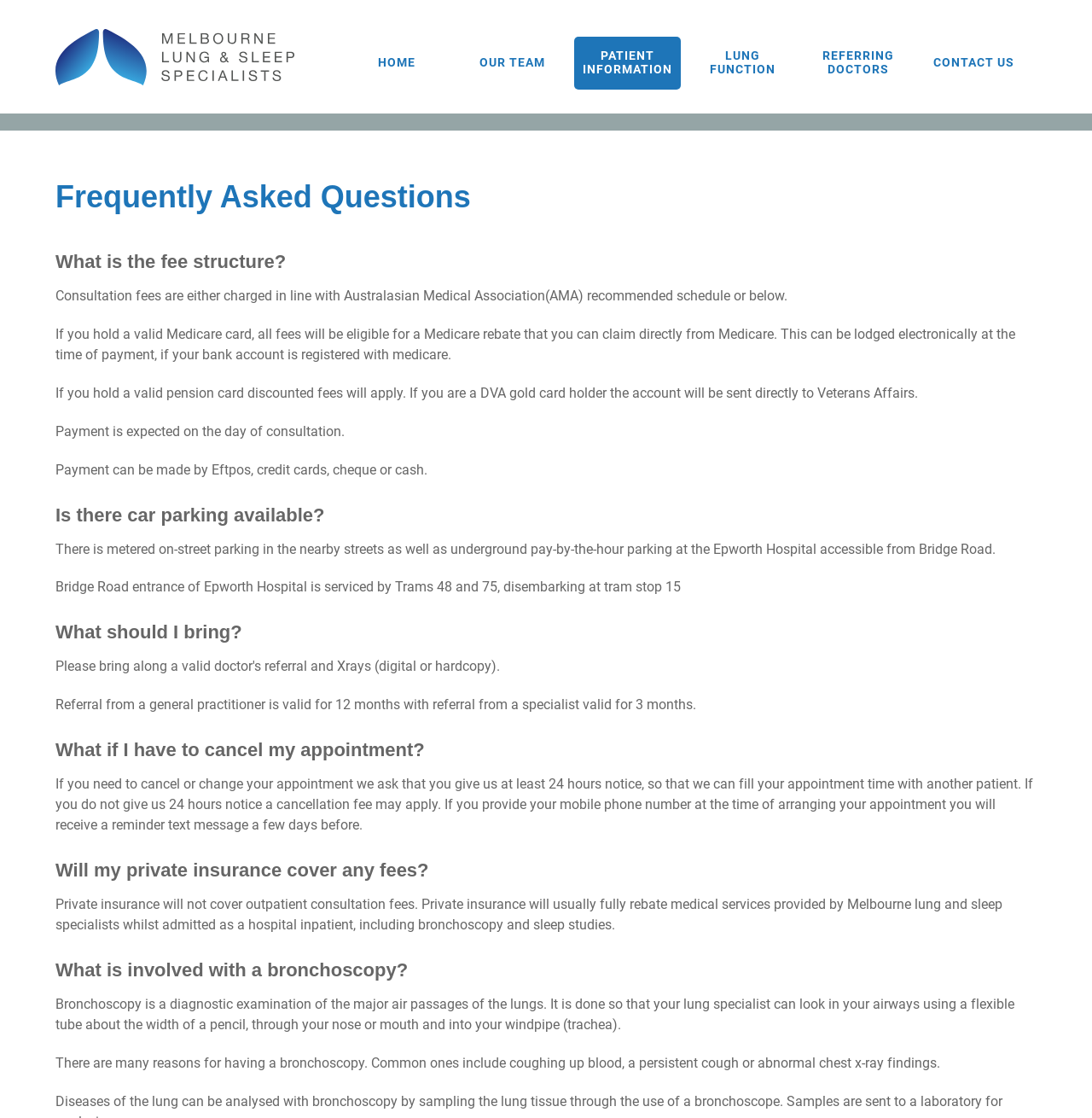Based on the element description alt="Melbourne Lung & Sleep Specialists", identify the bounding box coordinates for the UI element. The coordinates should be in the format (top-left x, top-left y, bottom-right x, bottom-right y) and within the 0 to 1 range.

[0.051, 0.026, 0.312, 0.077]